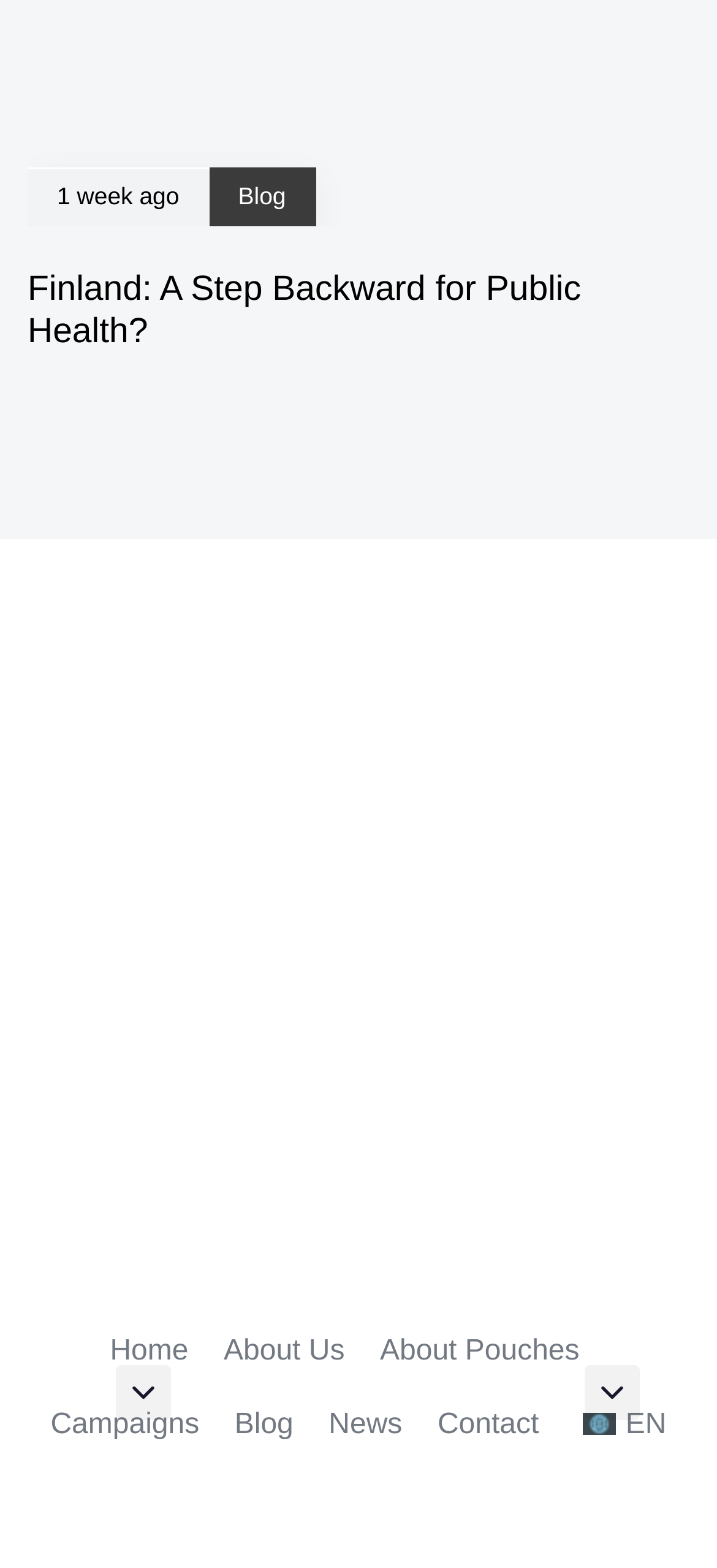Locate the bounding box coordinates of the clickable region to complete the following instruction: "read about Finland: A Step Backward for Public Health?."

[0.038, 0.173, 0.81, 0.224]